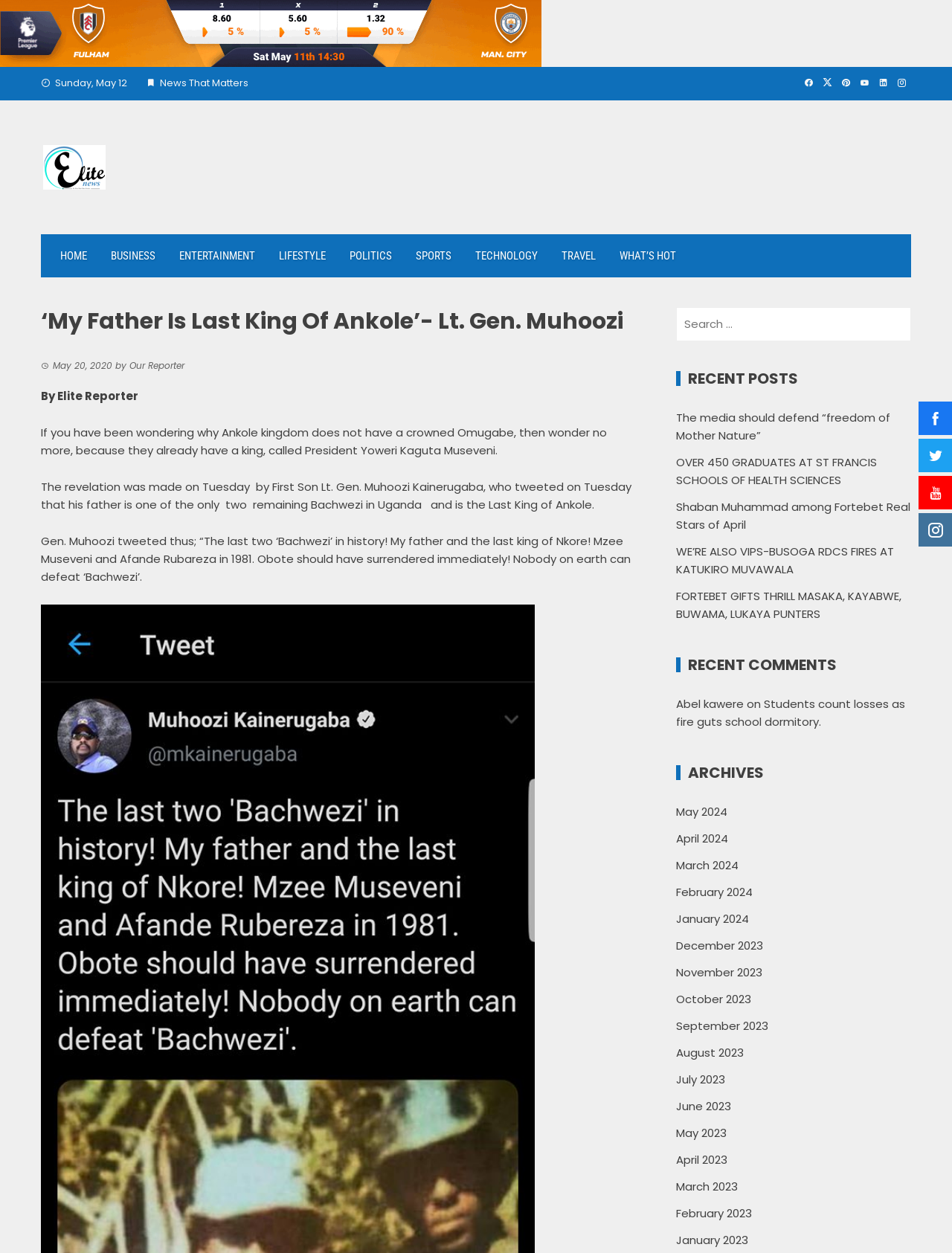How many recent posts are listed?
Using the details shown in the screenshot, provide a comprehensive answer to the question.

I counted the number of links in the 'RECENT POSTS' section, which are 5 links to different articles.